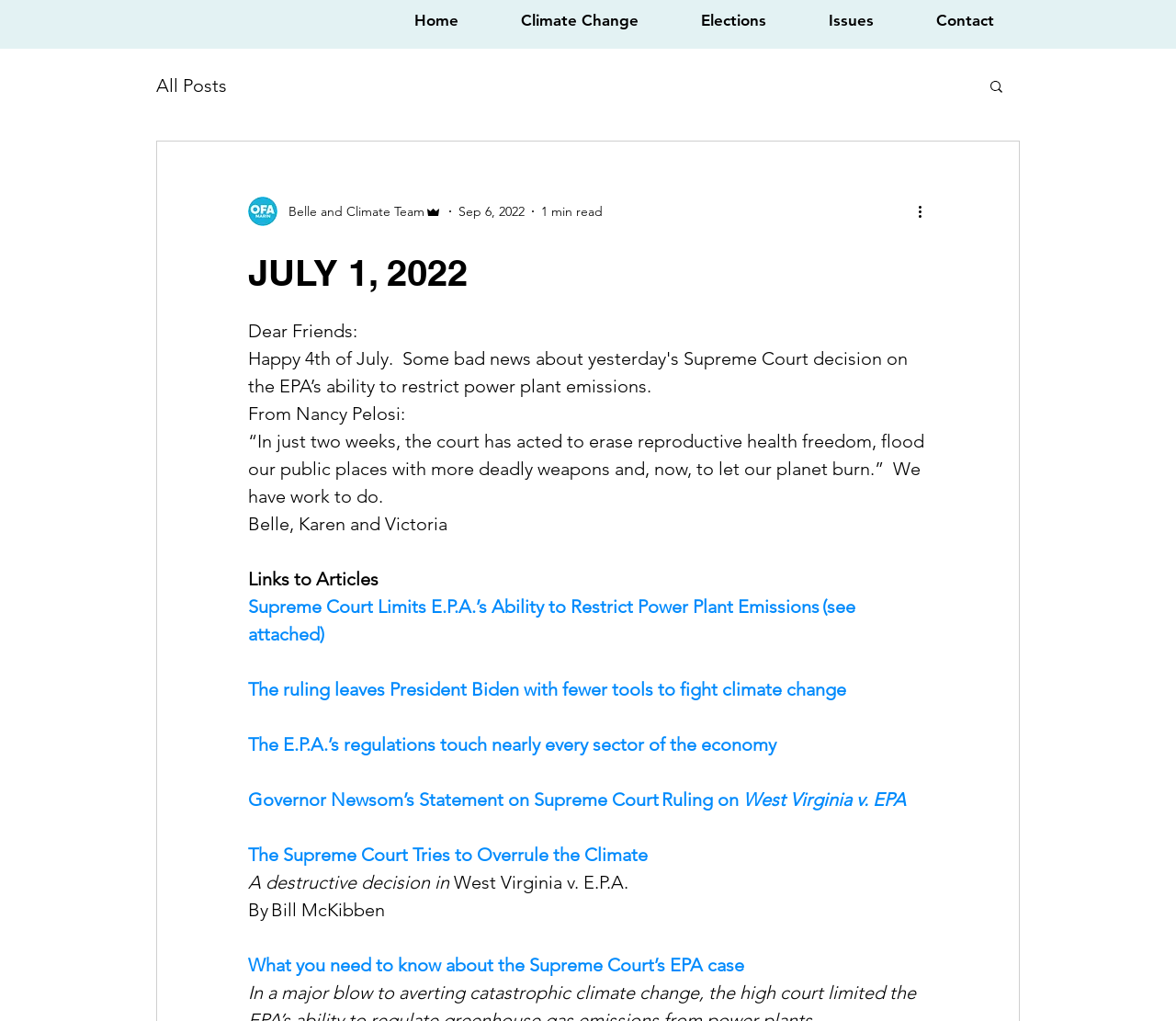Find the bounding box coordinates of the clickable element required to execute the following instruction: "Search for something". Provide the coordinates as four float numbers between 0 and 1, i.e., [left, top, right, bottom].

[0.84, 0.077, 0.855, 0.095]